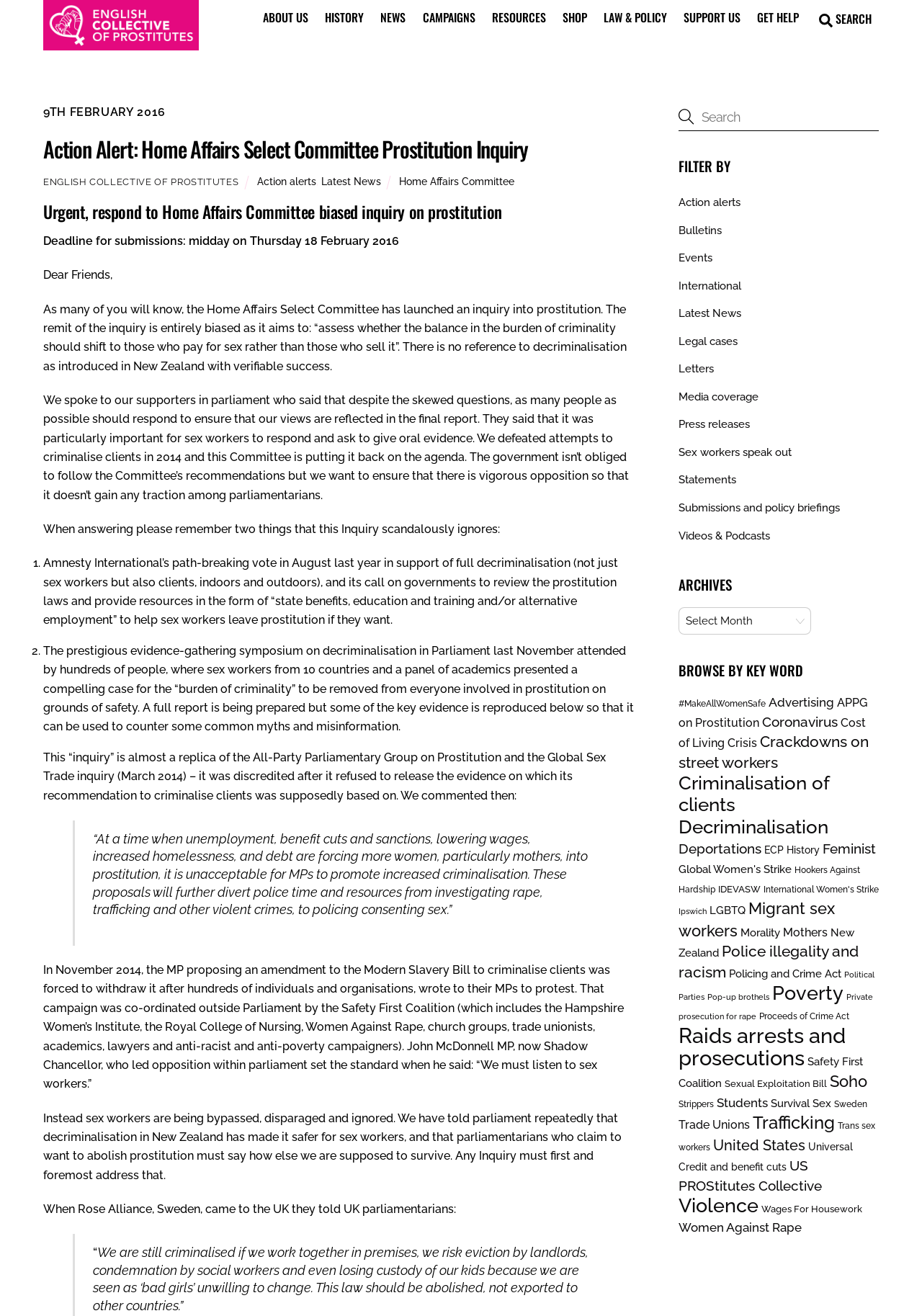Bounding box coordinates are specified in the format (top-left x, top-left y, bottom-right x, bottom-right y). All values are floating point numbers bounded between 0 and 1. Please provide the bounding box coordinate of the region this sentence describes: Universal Credit and benefit cuts

[0.736, 0.866, 0.925, 0.891]